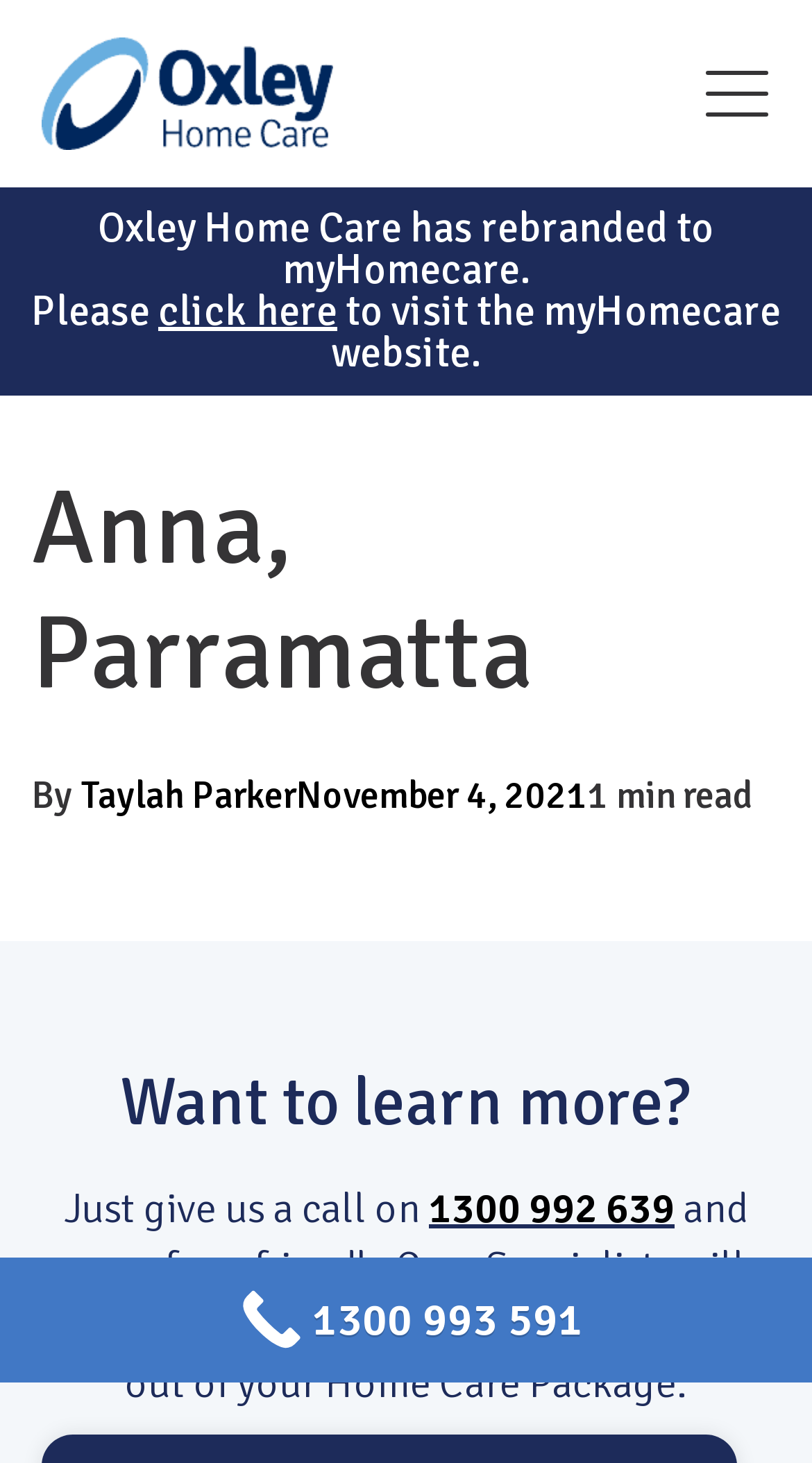What is the name of the care service provider?
Using the picture, provide a one-word or short phrase answer.

Oxley Home Care